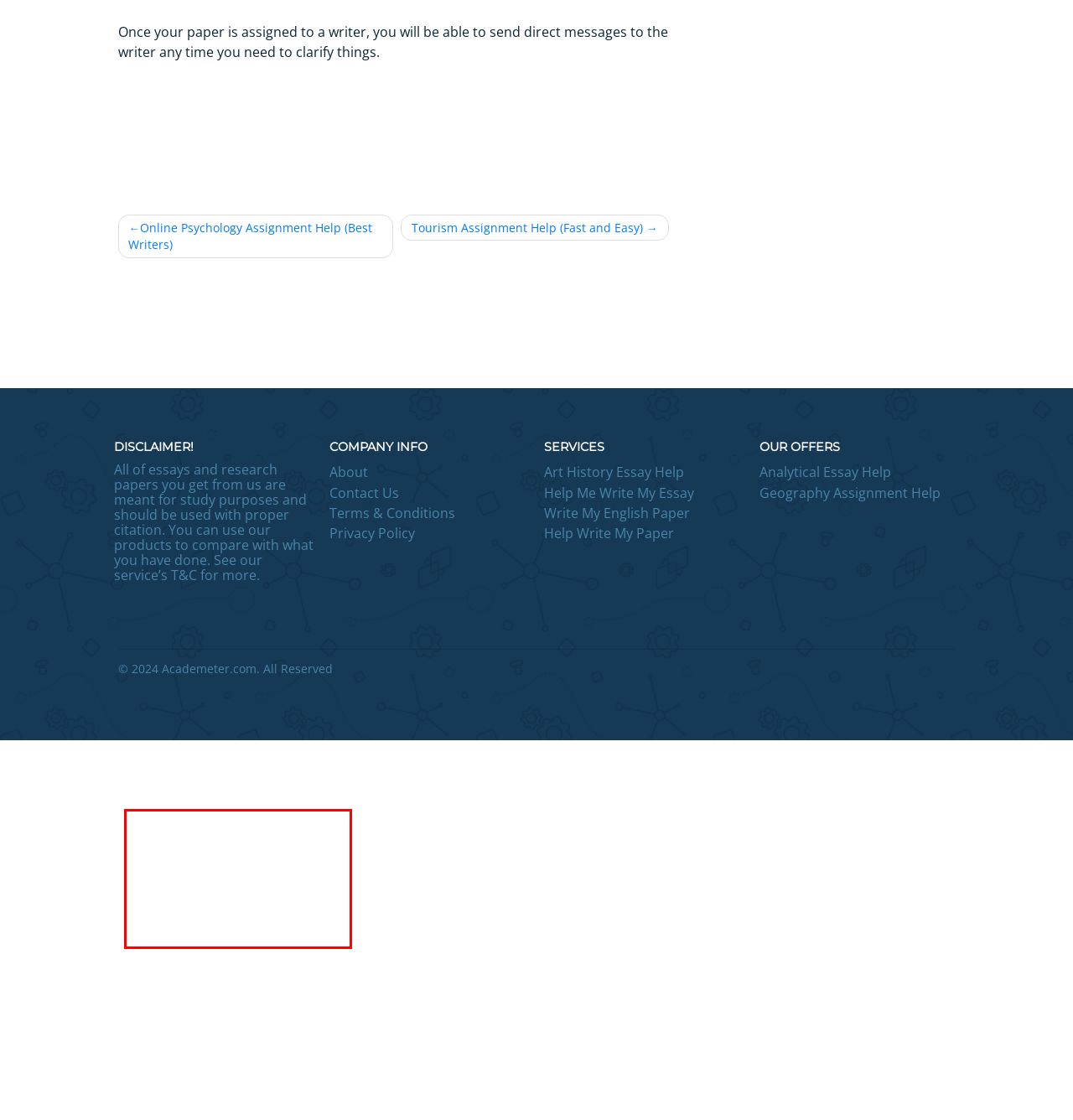Using the provided screenshot of a webpage, recognize the text inside the red rectangle bounding box by performing OCR.

All of essays and research papers you get from us are meant for study purposes and should be used with proper citation. You can use our products to compare with what you have done. See our service’s T&C for more.